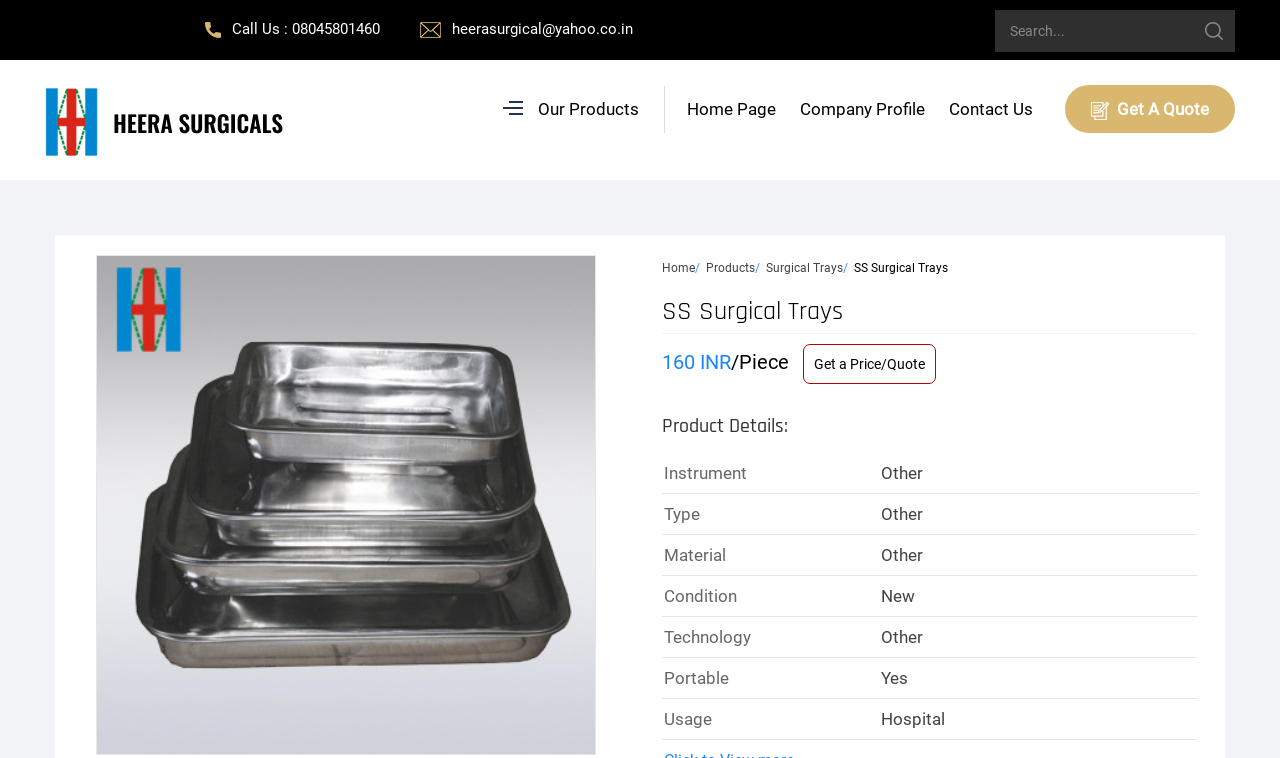Illustrate the webpage with a detailed description.

The webpage is about HEERA SURGICALS, a manufacturer and supplier of SS Surgical Trays based in Maharashtra, India. At the top left corner, there is a logo of Heera Surgicals accompanied by a link to the company's homepage. Below the logo, there are contact details, including a phone number and an email address.

On the top right corner, there is a search bar with a submit button. The search bar is accompanied by a "Get A Quote" link.

The main content of the webpage is divided into sections. The first section has a heading "SS Surgical Trays" and displays the product's price, which is 160 INR per piece. Below the price, there is a "Get a Price/Quote" link.

The next section is titled "Product Details" and lists various specifications of the SS Surgical Trays, including Instrument, Type, Material, Condition, Technology, and Usage. Each specification has a corresponding value, such as "Other" for Instrument and "New" for Condition.

On the left side of the webpage, there is a navigation menu with links to "Home Page", "Our Products", "Company Profile", "Contact Us", and "Get A Quote". There is also a list box with an option "SS Surgical Trays" selected.

At the bottom of the webpage, there are additional links to "Home", "Products", and "Surgical Trays".